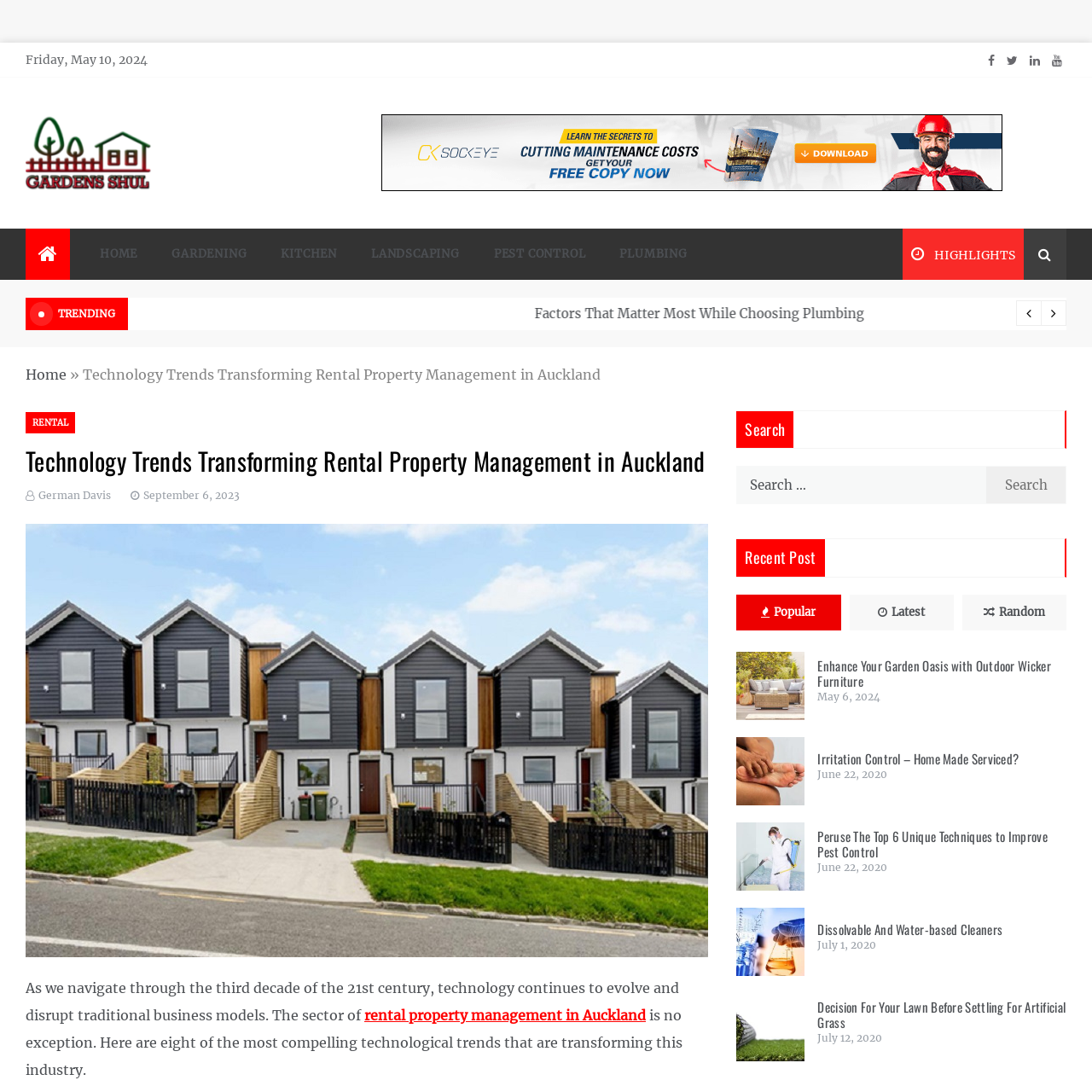Locate the bounding box coordinates of the region to be clicked to comply with the following instruction: "Learn about commercial kitchen exhaust and duct installation". The coordinates must be four float numbers between 0 and 1, in the form [left, top, right, bottom].

None